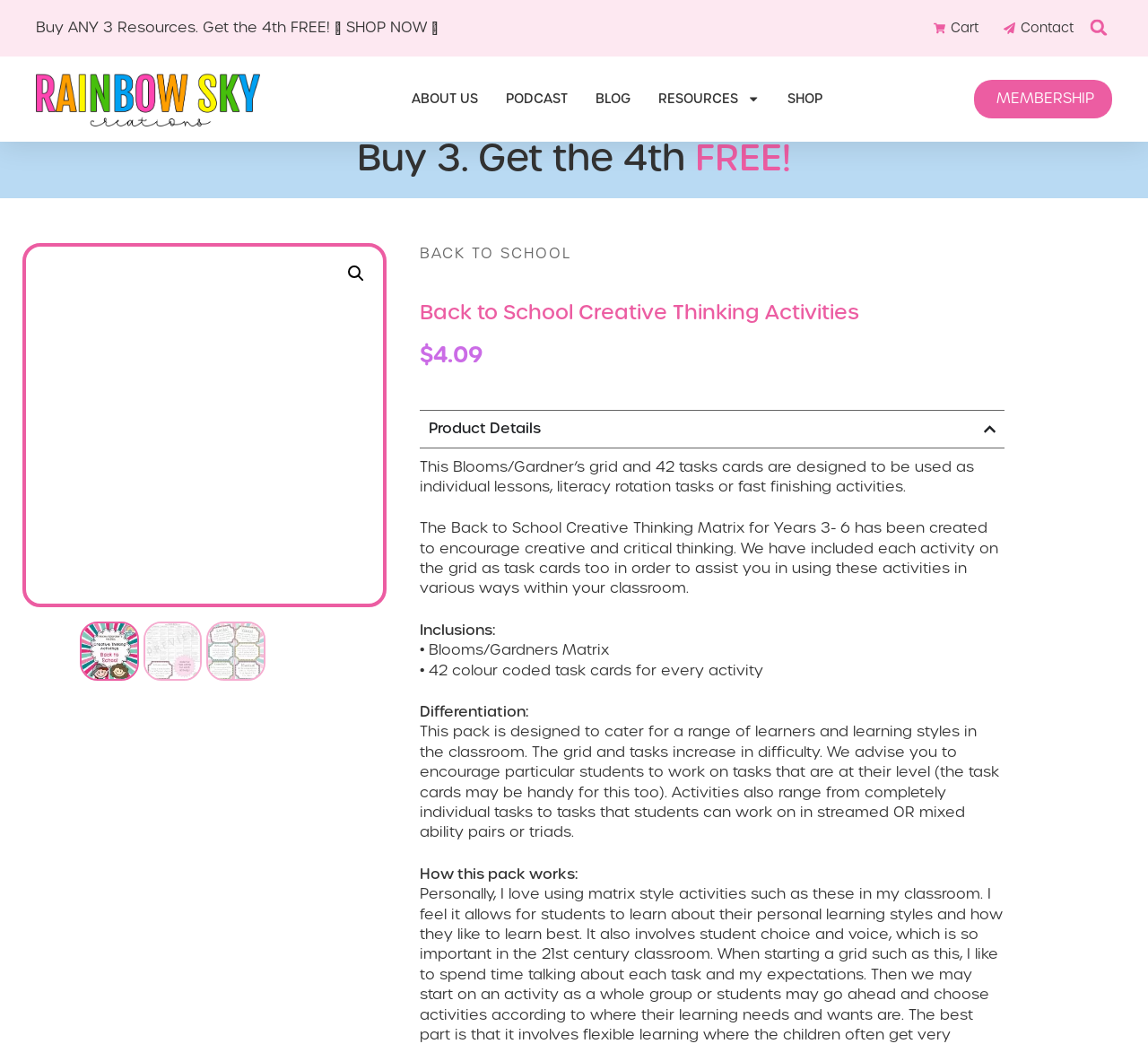Please extract and provide the main headline of the webpage.

Back to School Creative Thinking Activities